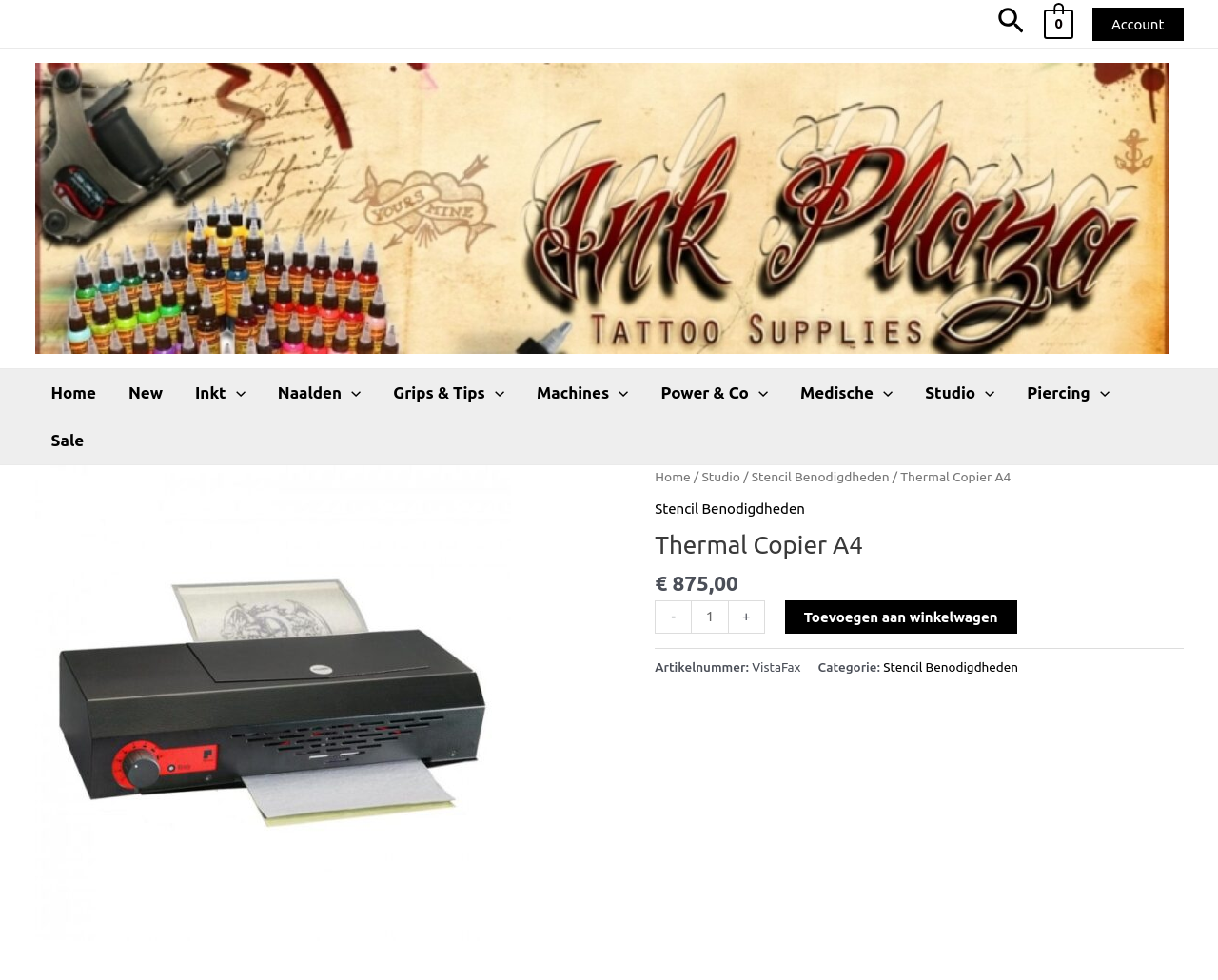Observe the image and answer the following question in detail: What is the name of the product?

I found the answer by looking at the heading element on the webpage, which says 'Thermal Copier A4'. This is likely the name of the product being displayed.